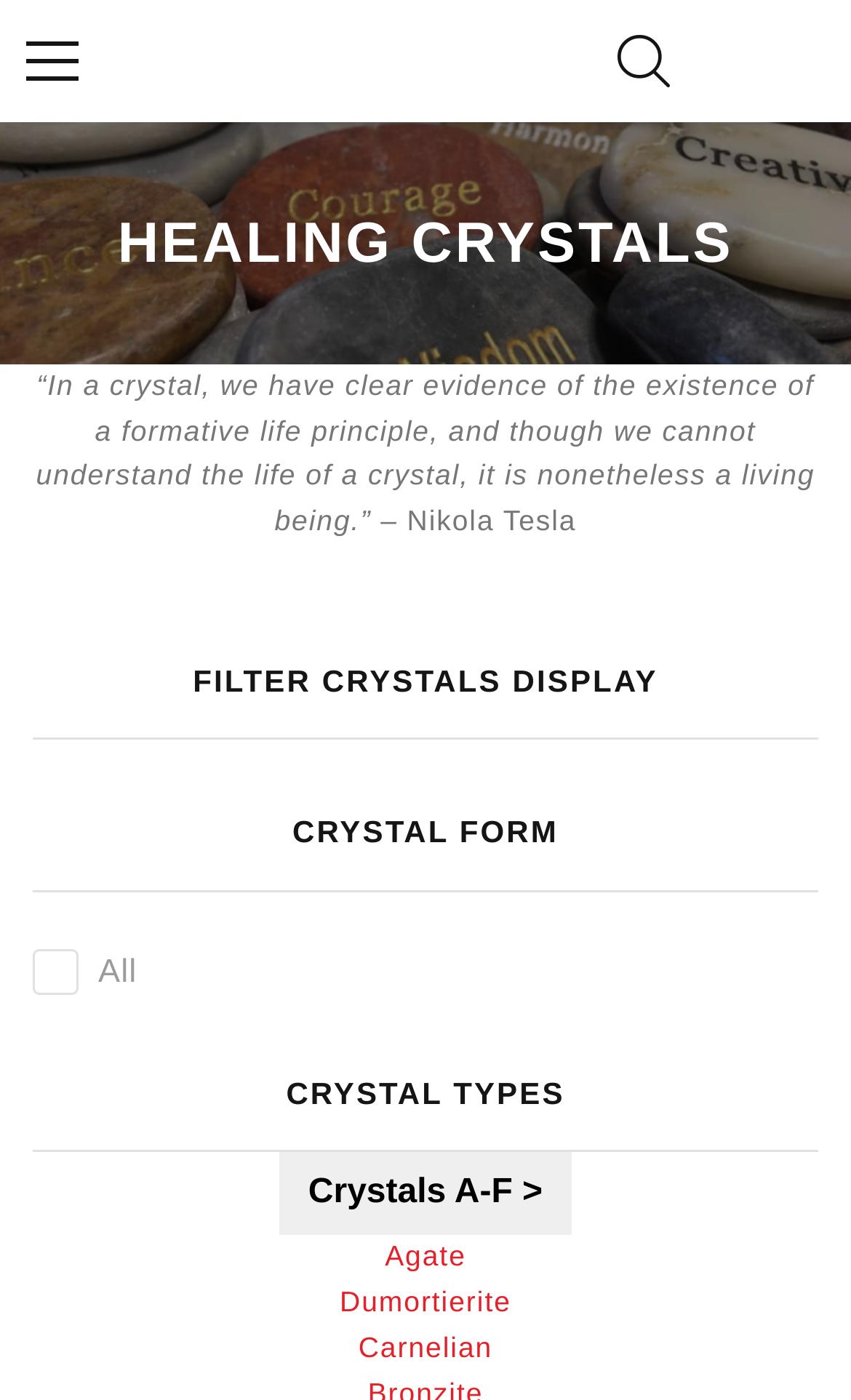What is the purpose of the 'FILTER CRYSTALS DISPLAY' section?
Analyze the image and provide a thorough answer to the question.

The 'FILTER CRYSTALS DISPLAY' section is likely used to filter the crystals displayed on the webpage, allowing users to narrow down the list of crystals based on certain criteria.